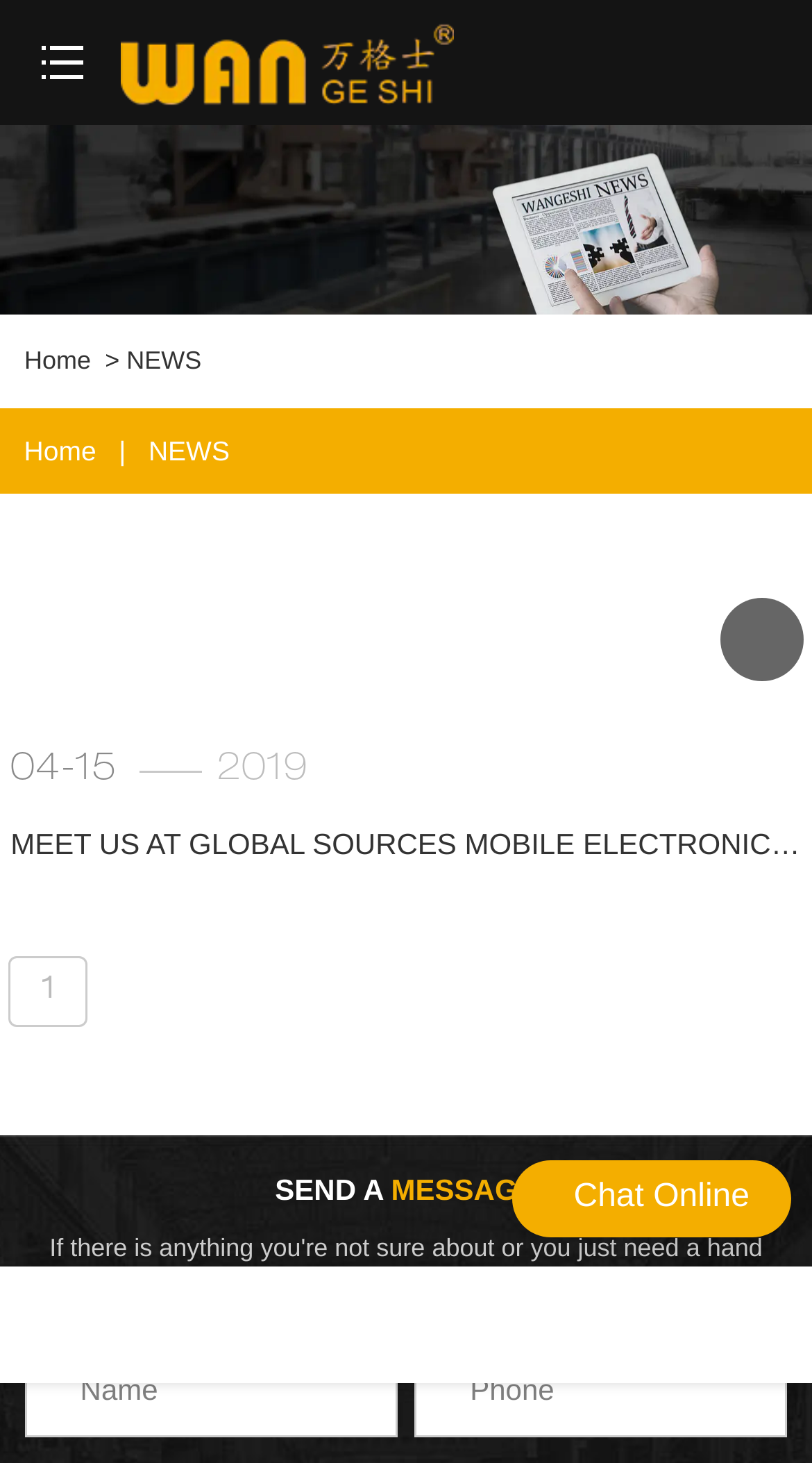What is the company name?
Please provide a detailed and comprehensive answer to the question.

The company name can be found in the logo link at the top of the page, which says 'Logo | Wangeshi Aluminum Extrusion Machinery'.